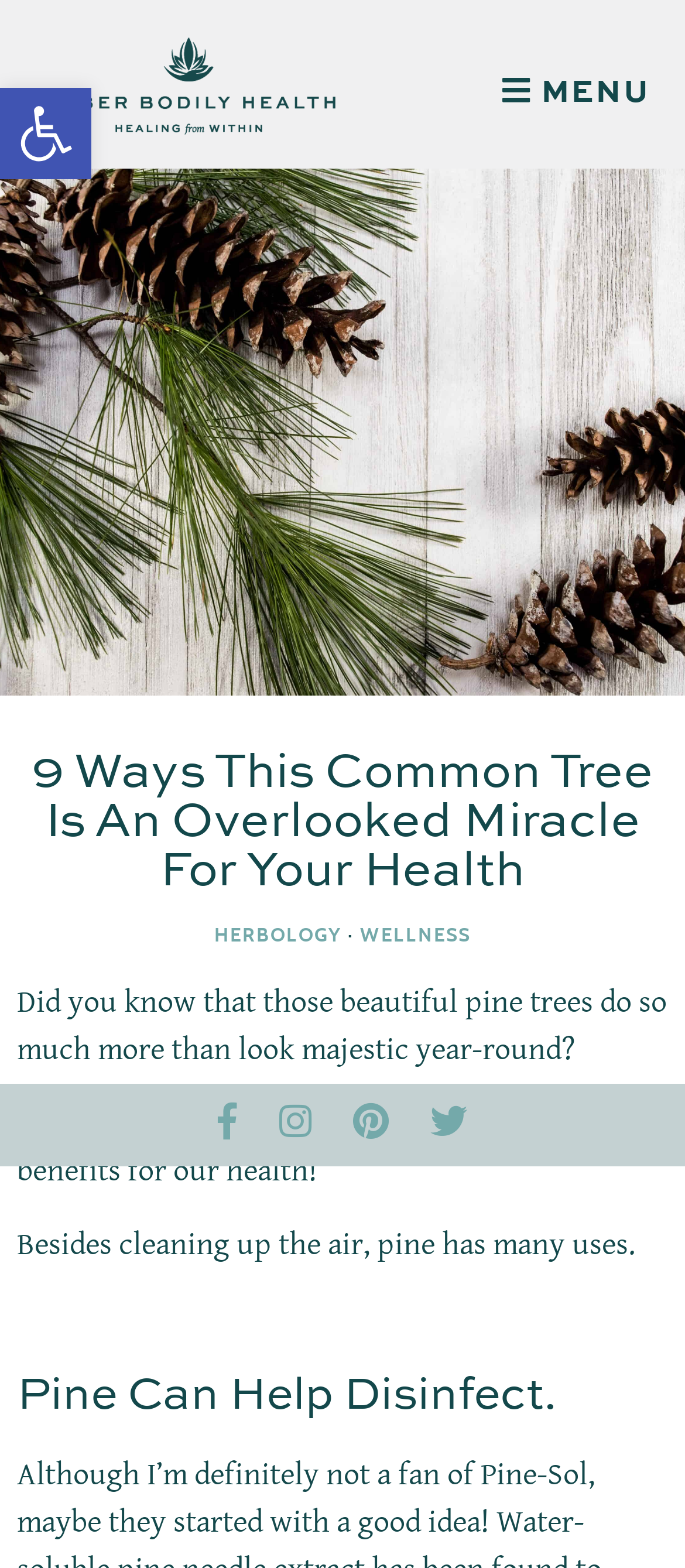Pinpoint the bounding box coordinates of the clickable element to carry out the following instruction: "Share on Facebook."

[0.318, 0.702, 0.346, 0.732]